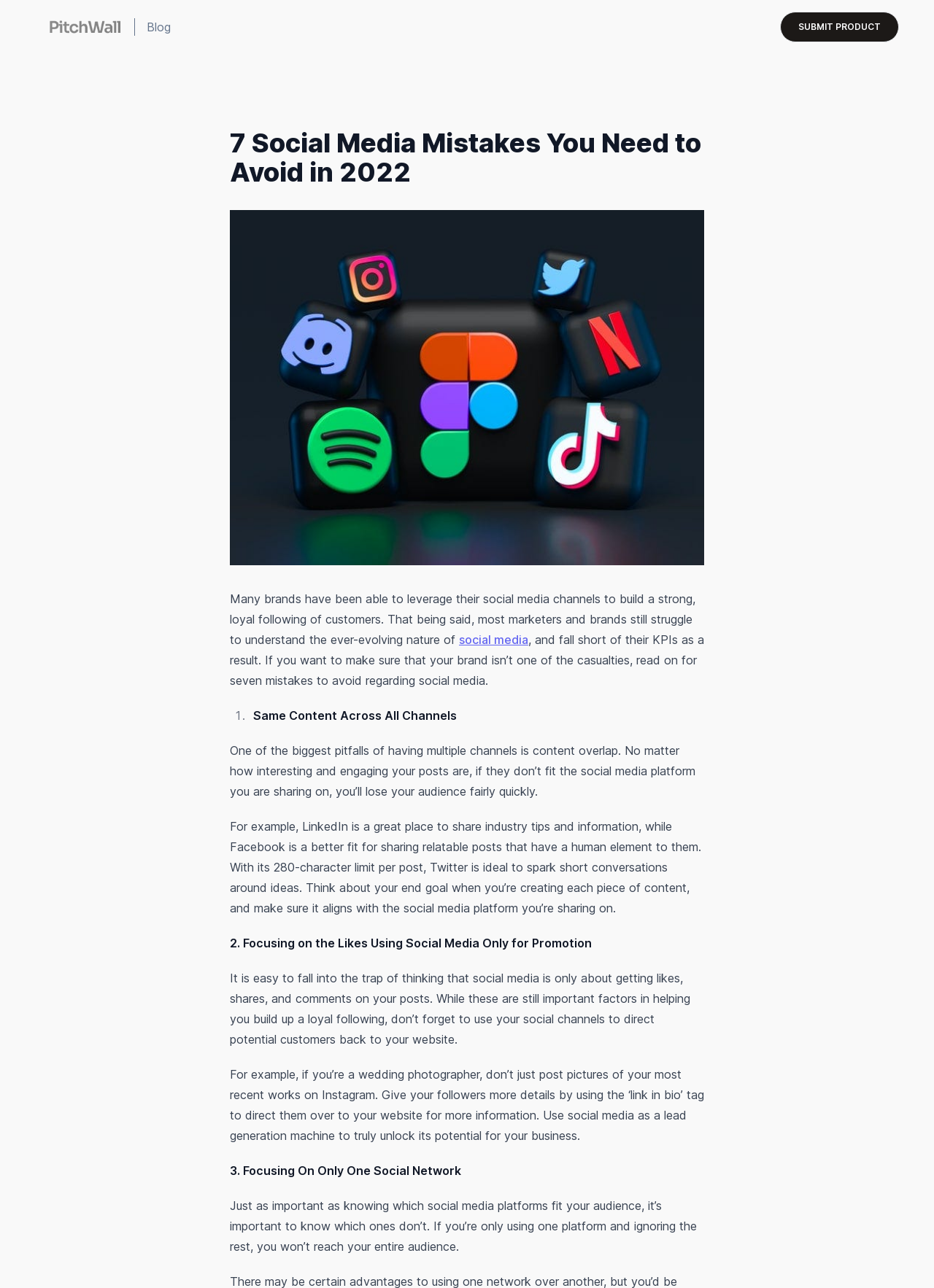Can you locate the main headline on this webpage and provide its text content?

7 Social Media Mistakes You Need to Avoid in 2022